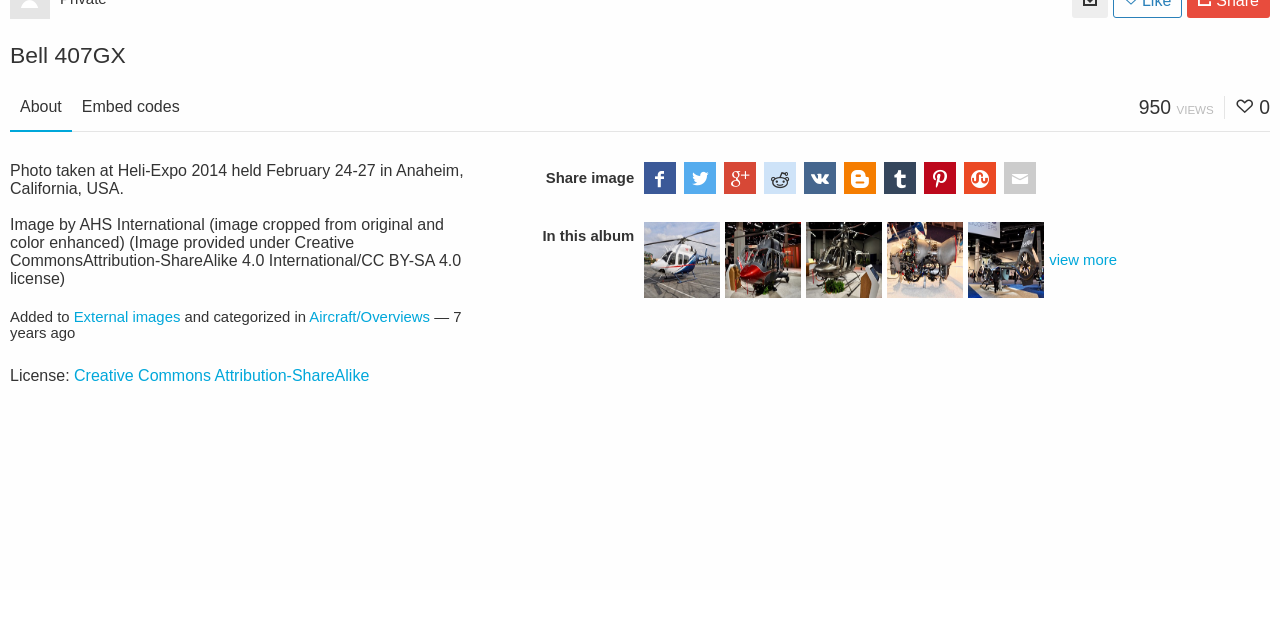Given the element description, predict the bounding box coordinates in the format (top-left x, top-left y, bottom-right x, bottom-right y), using floating point numbers between 0 and 1: External images

[0.058, 0.482, 0.141, 0.507]